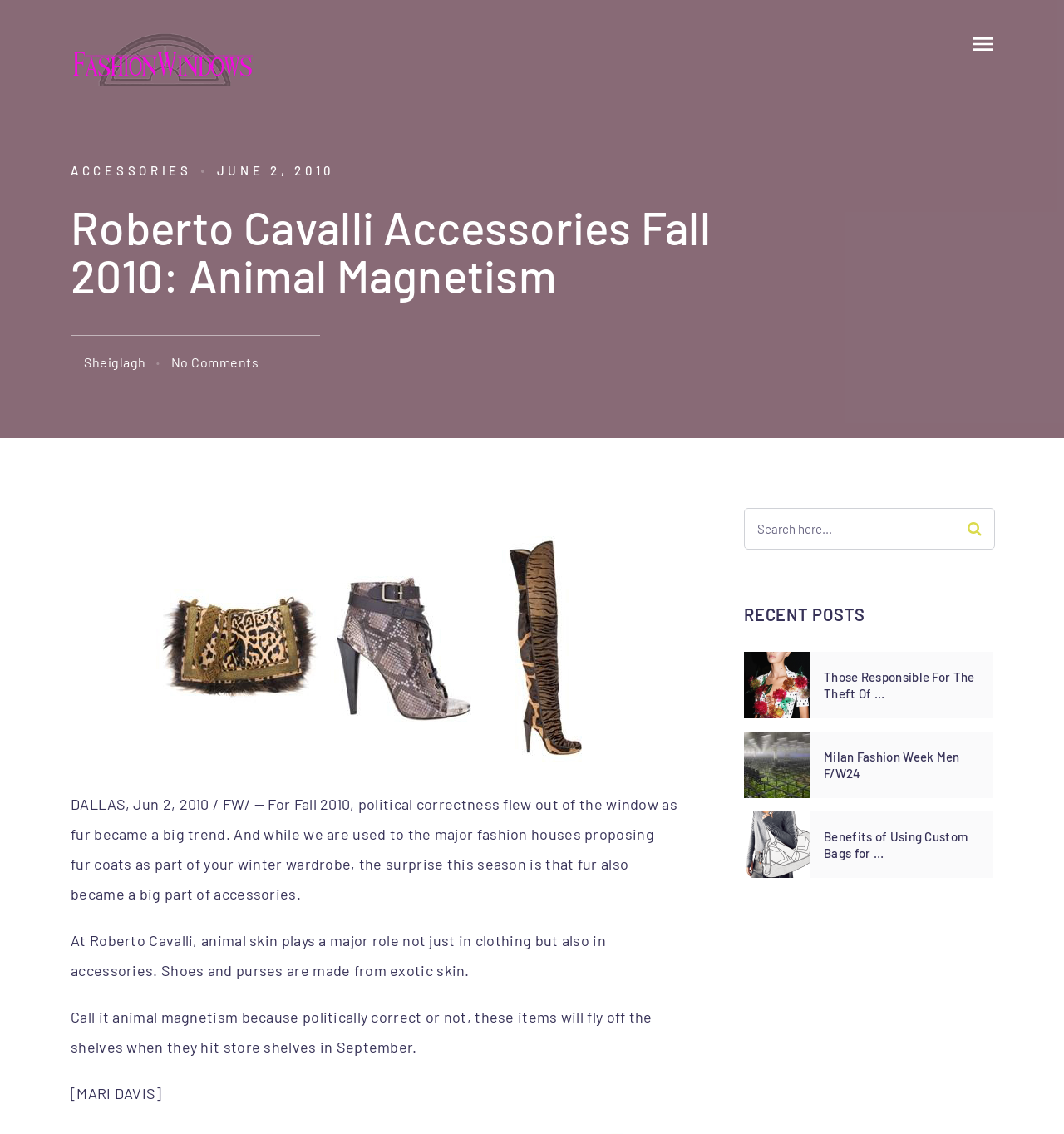Using floating point numbers between 0 and 1, provide the bounding box coordinates in the format (top-left x, top-left y, bottom-right x, bottom-right y). Locate the UI element described here: title="roberto_cavalli_acc_F1010"

[0.066, 0.461, 0.637, 0.681]